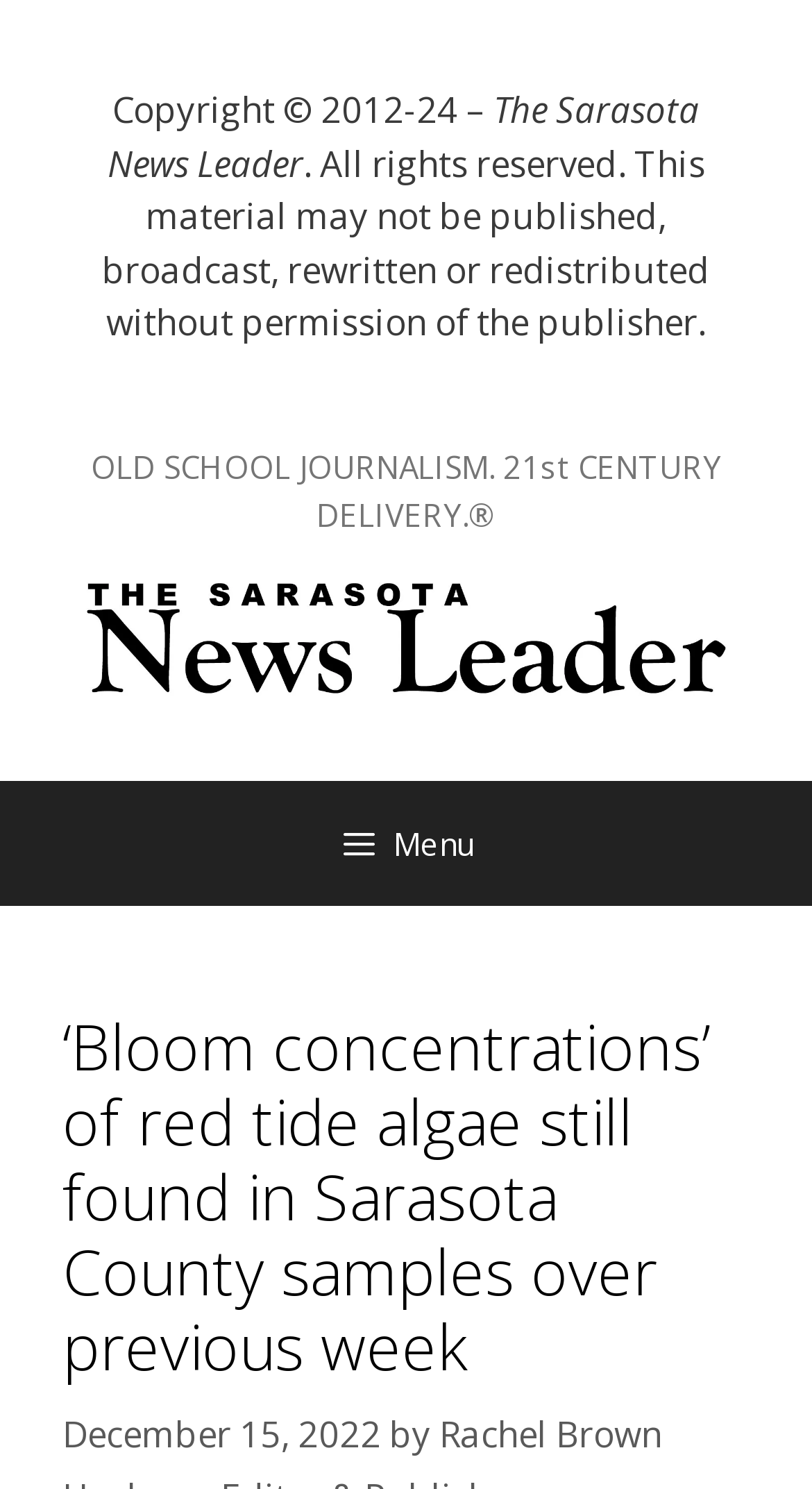Find the bounding box coordinates for the HTML element described as: "Menu". The coordinates should consist of four float values between 0 and 1, i.e., [left, top, right, bottom].

[0.0, 0.525, 1.0, 0.609]